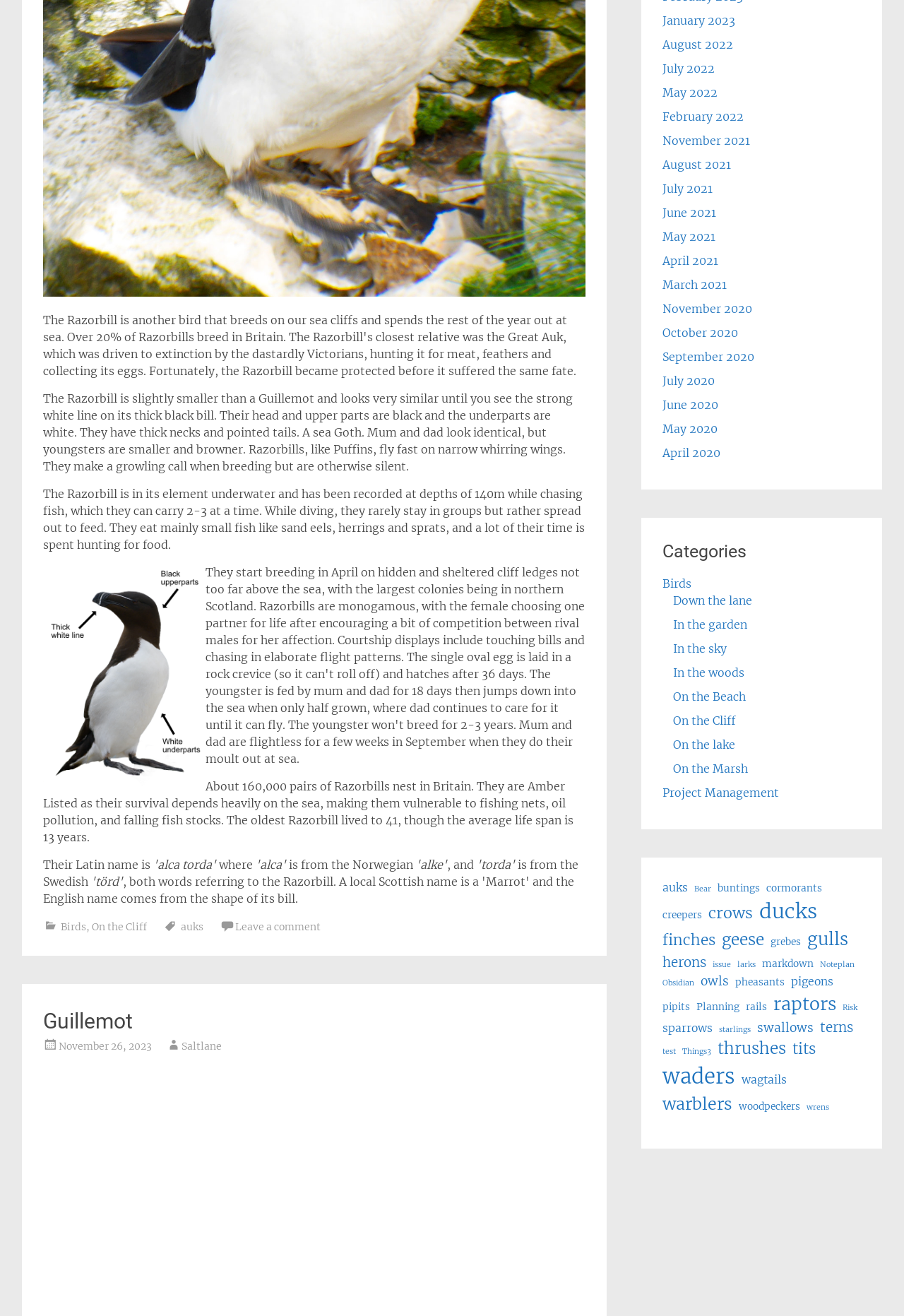Highlight the bounding box coordinates of the element you need to click to perform the following instruction: "Click on the 'auks' link."

[0.2, 0.7, 0.225, 0.709]